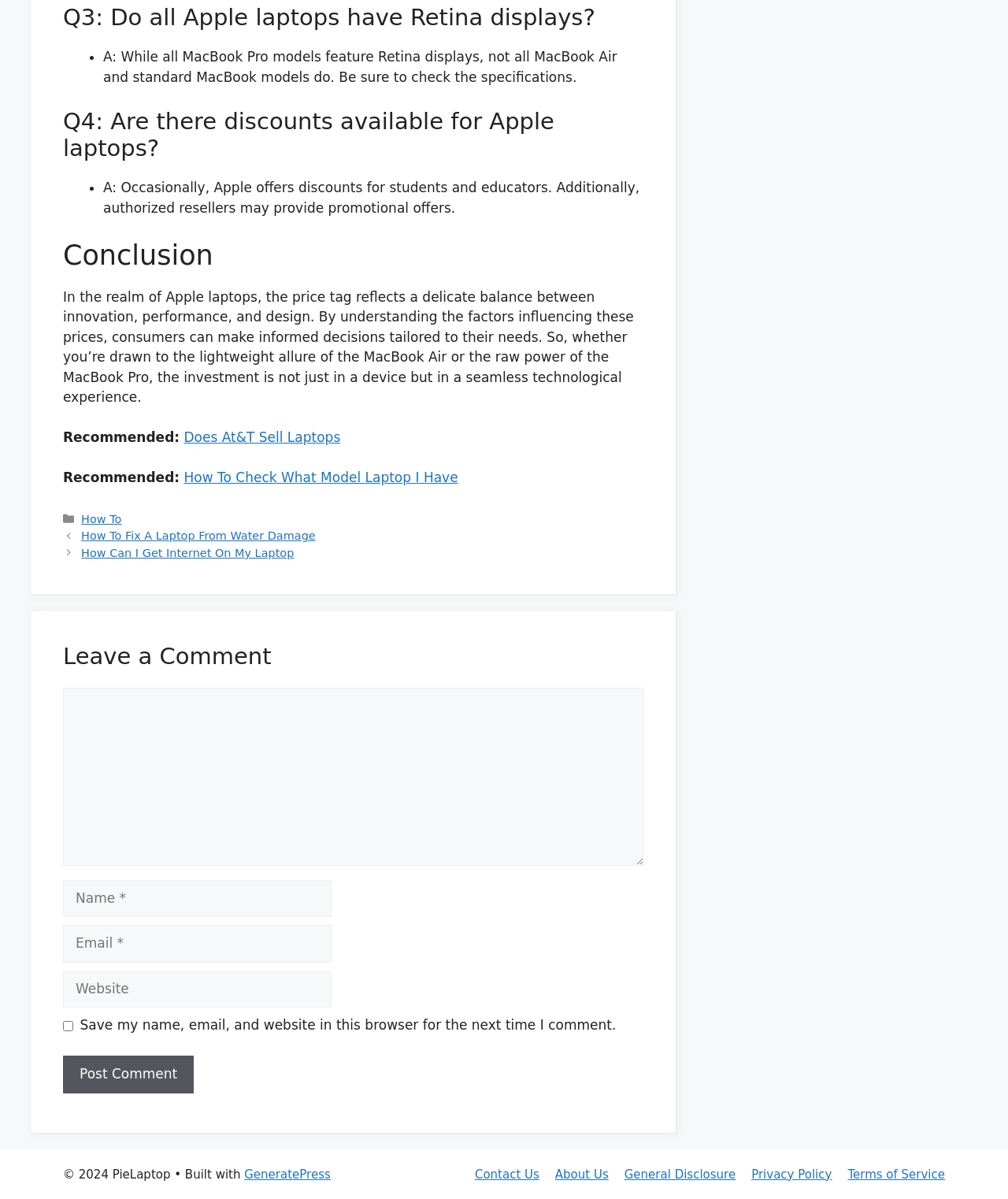Pinpoint the bounding box coordinates of the element to be clicked to execute the instruction: "Click on 'Post Comment'".

[0.062, 0.881, 0.192, 0.912]